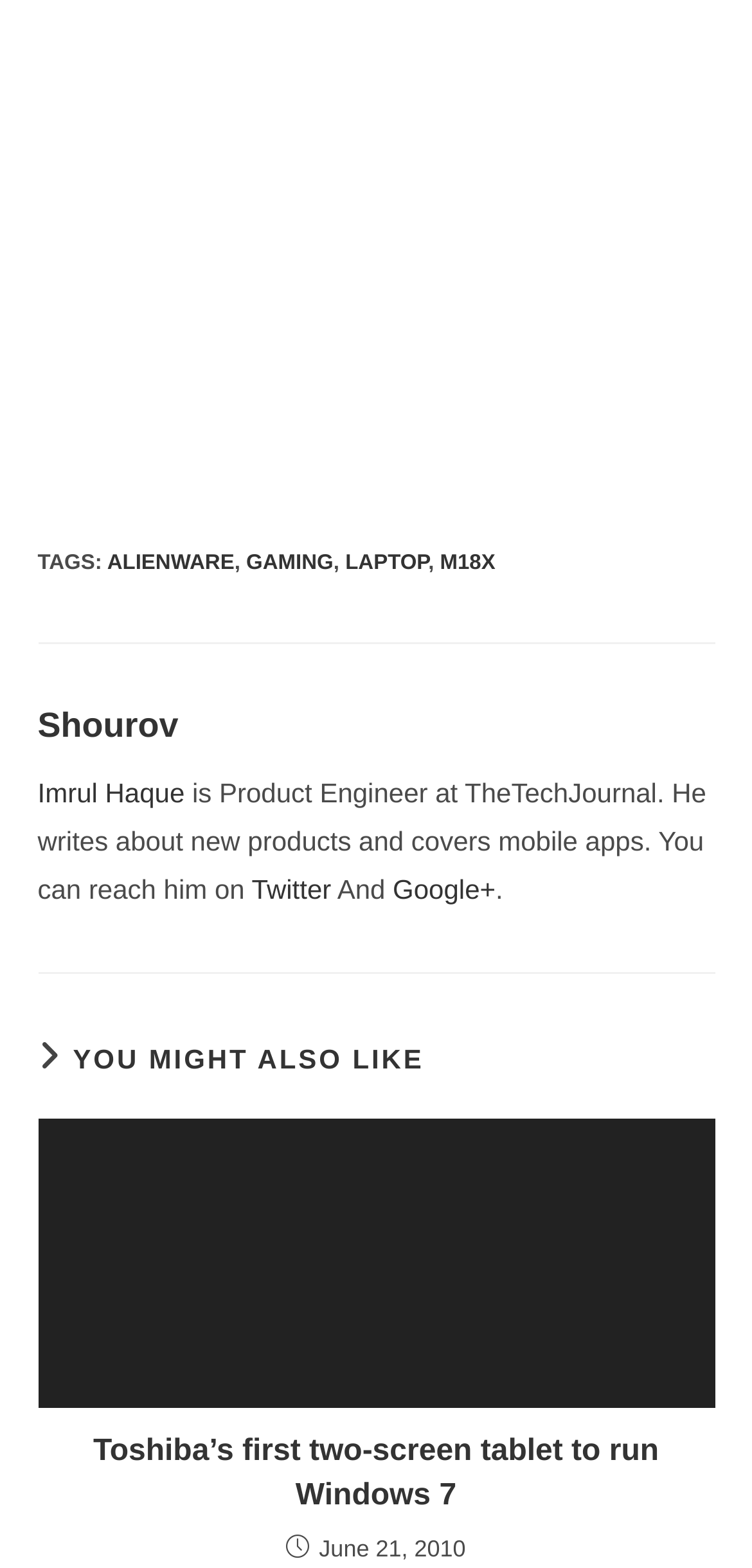Locate the UI element described by alt="51WYiwyVU6L._AA1016_.jpg (1016×1016)" and provide its bounding box coordinates. Use the format (top-left x, top-left y, bottom-right x, bottom-right y) with all values as floating point numbers between 0 and 1.

[0.05, 0.156, 0.95, 0.175]